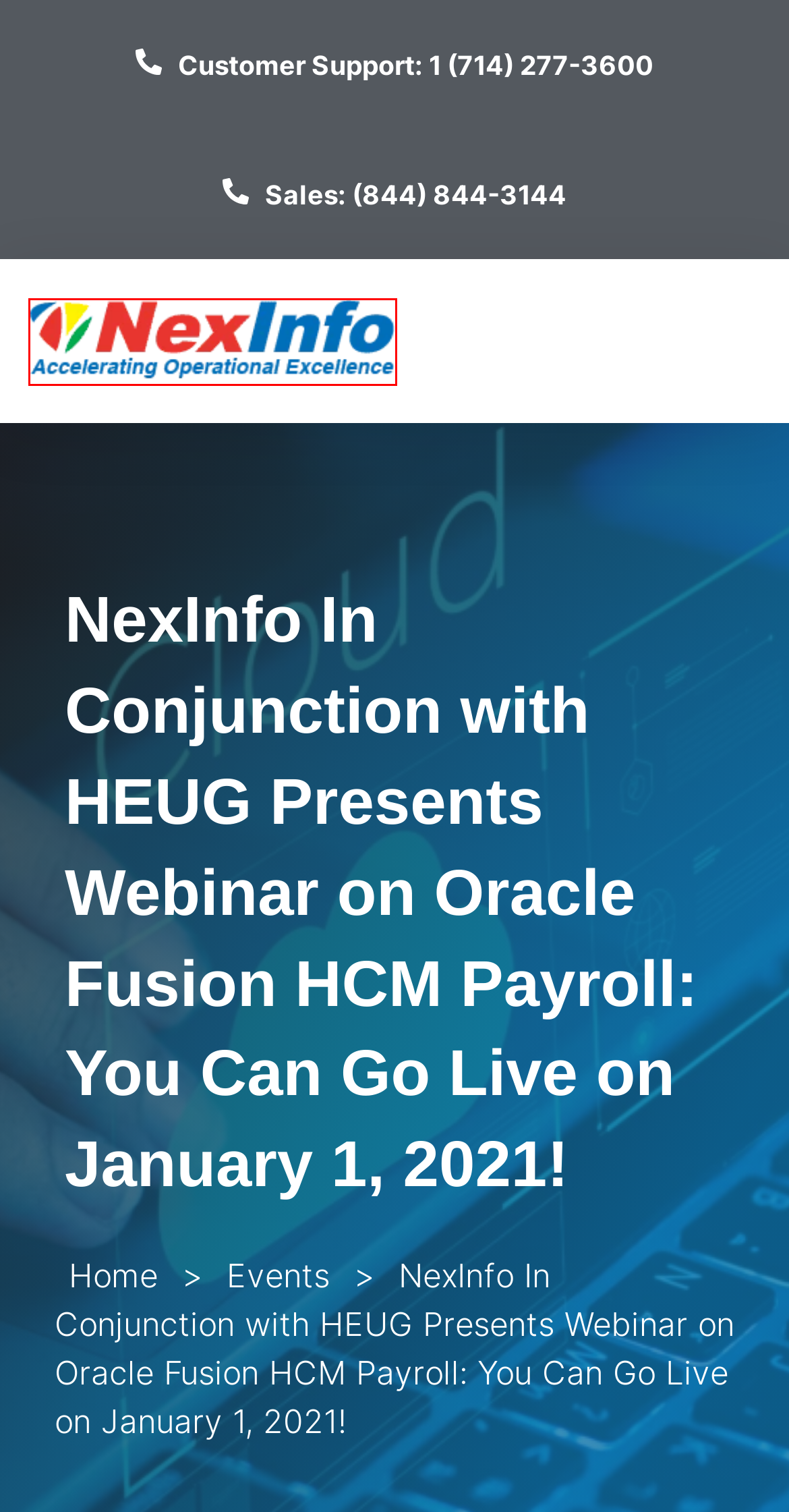After examining the screenshot of a webpage with a red bounding box, choose the most accurate webpage description that corresponds to the new page after clicking the element inside the red box. Here are the candidates:
A. Lower Costs and Improve Payrolls with Oracle Fusion HCM Payroll
B. oracle fusion hcm payroll Archives | NexInfo
C. hcm payroll Archives | NexInfo
D. Business Operations Consulting Firm | NexInfo
E. Footer Events Archives | NexInfo
F. nexinfo Archives | NexInfo
G. Privacy Policy | Your Data, Your Trust, Our Commitment
H. Home - Kinexions 24

D